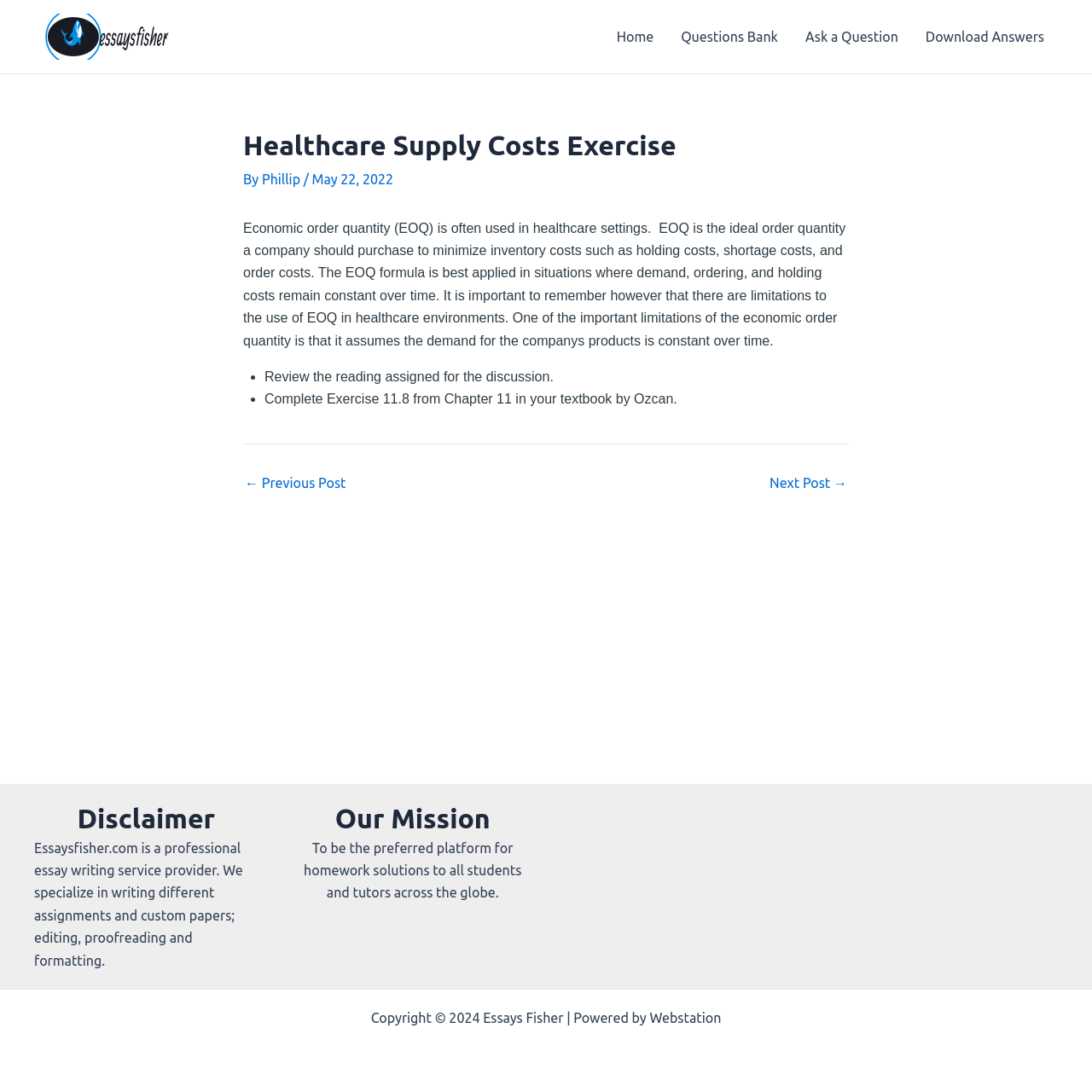What is the name of the textbook author mentioned in the exercise?
Please use the image to deliver a detailed and complete answer.

The textbook author's name is mentioned in the instruction to complete Exercise 11.8 from Chapter 11 in the textbook by Ozcan.